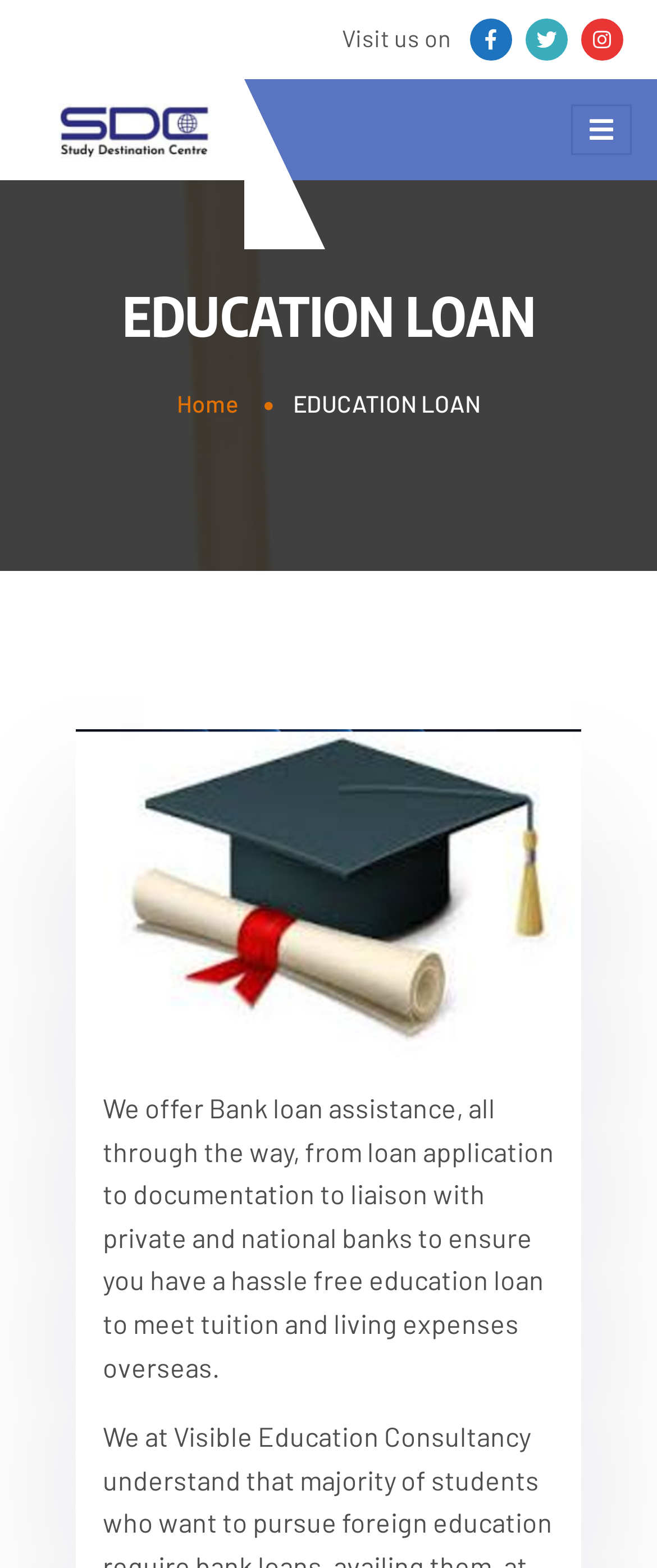What is the purpose of the button?
Please give a detailed and elaborate explanation in response to the question.

The button with the text 'Toggle navigation' is likely used to expand or collapse the navigation menu, as indicated by the 'expanded: False' property and the 'controls: navbarSupportedContent' attribute.